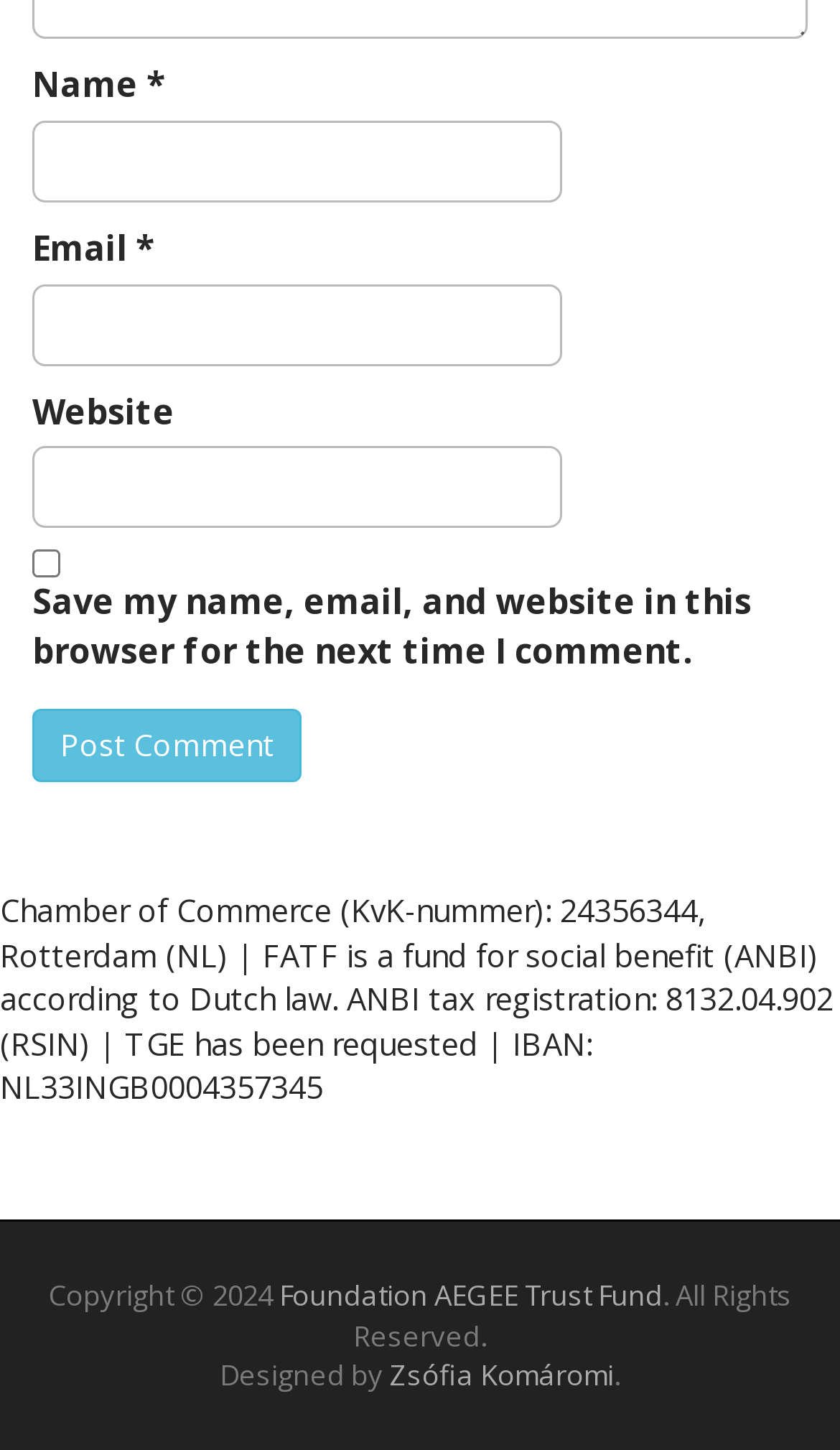Identify the bounding box coordinates for the UI element described by the following text: "Zsófia Komáromi". Provide the coordinates as four float numbers between 0 and 1, in the format [left, top, right, bottom].

[0.464, 0.935, 0.731, 0.961]